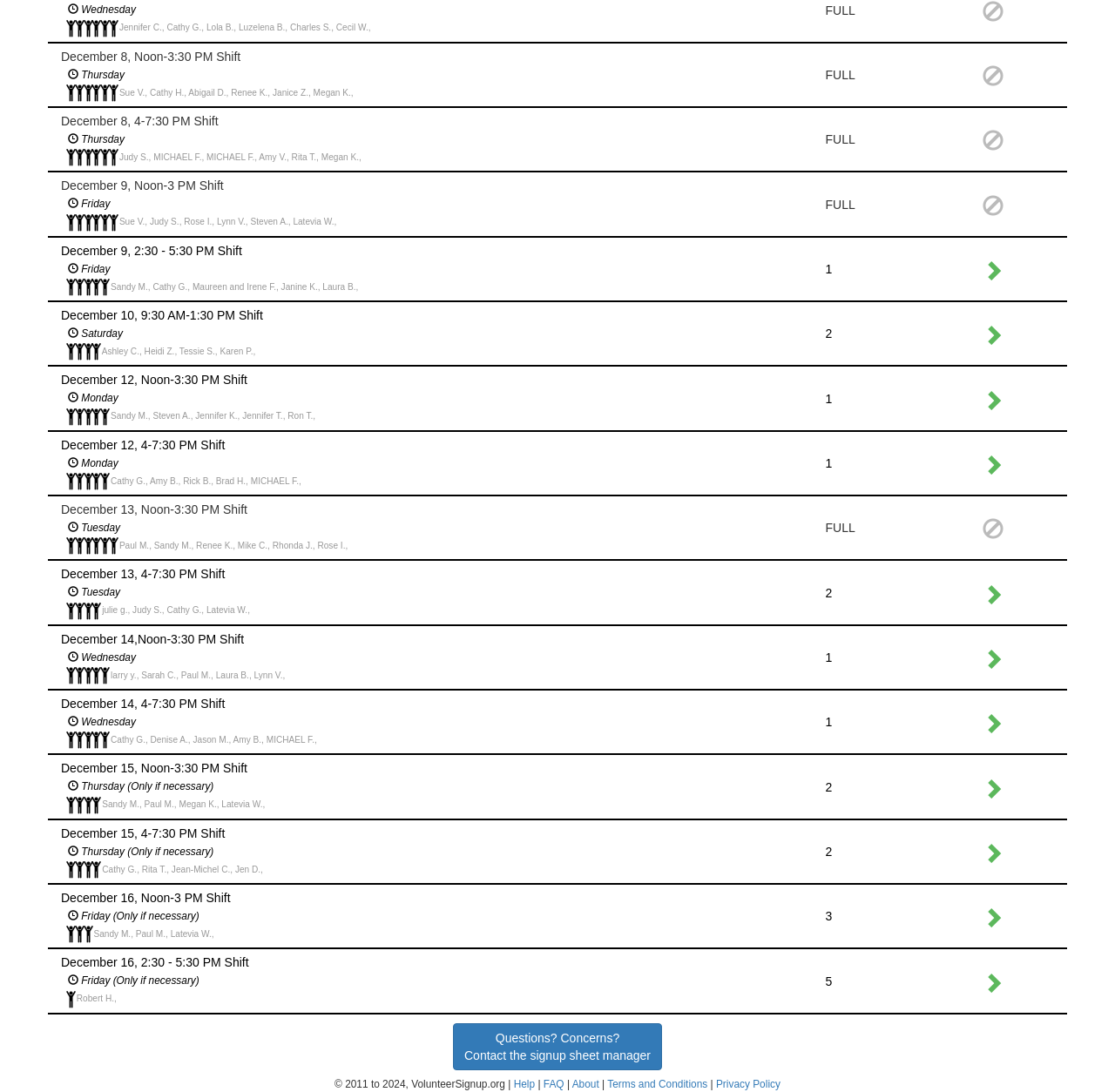Respond with a single word or phrase:
How many people are assigned to the December 12, 4-7:30 PM Shift?

6